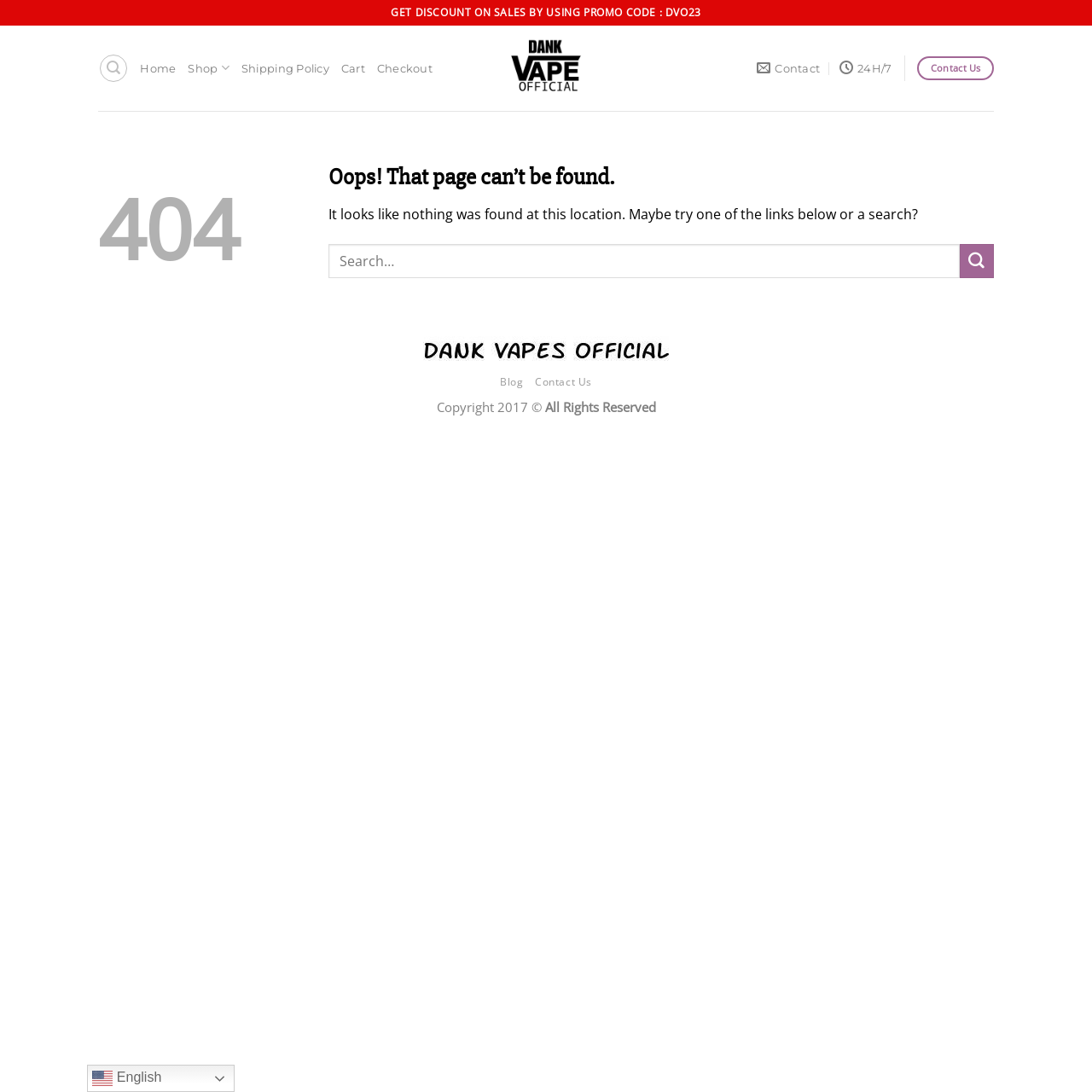Please identify the bounding box coordinates of the element's region that I should click in order to complete the following instruction: "Go to Blog". The bounding box coordinates consist of four float numbers between 0 and 1, i.e., [left, top, right, bottom].

[0.458, 0.343, 0.479, 0.356]